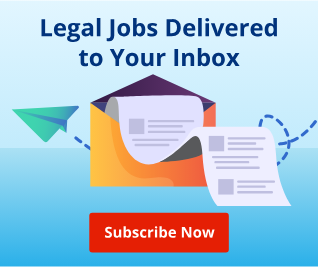Give a one-word or short phrase answer to the question: 
What is the transition of the background color?

From light blue to deeper shade